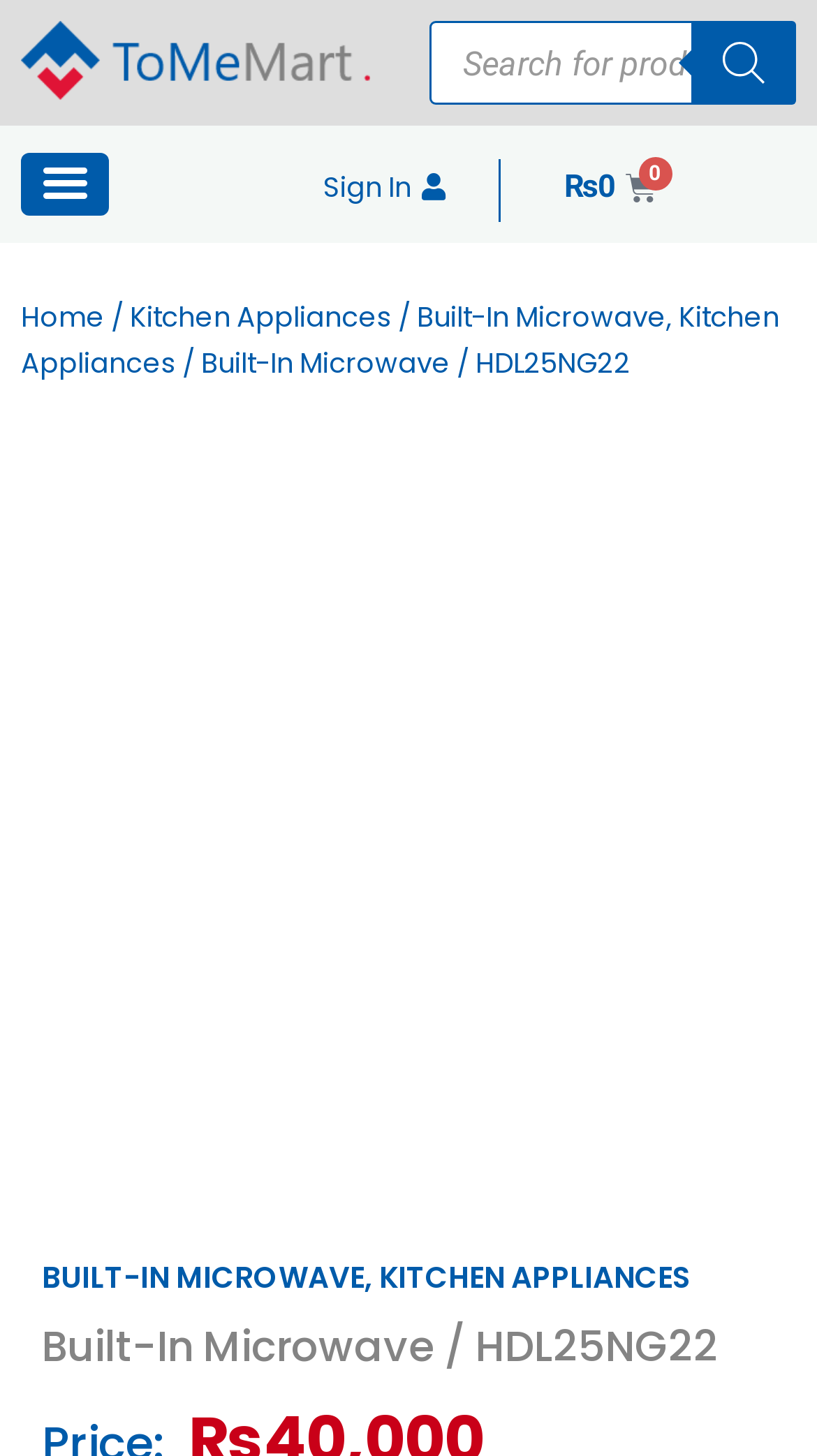Given the element description: "Home", predict the bounding box coordinates of this UI element. The coordinates must be four float numbers between 0 and 1, given as [left, top, right, bottom].

[0.026, 0.203, 0.128, 0.231]